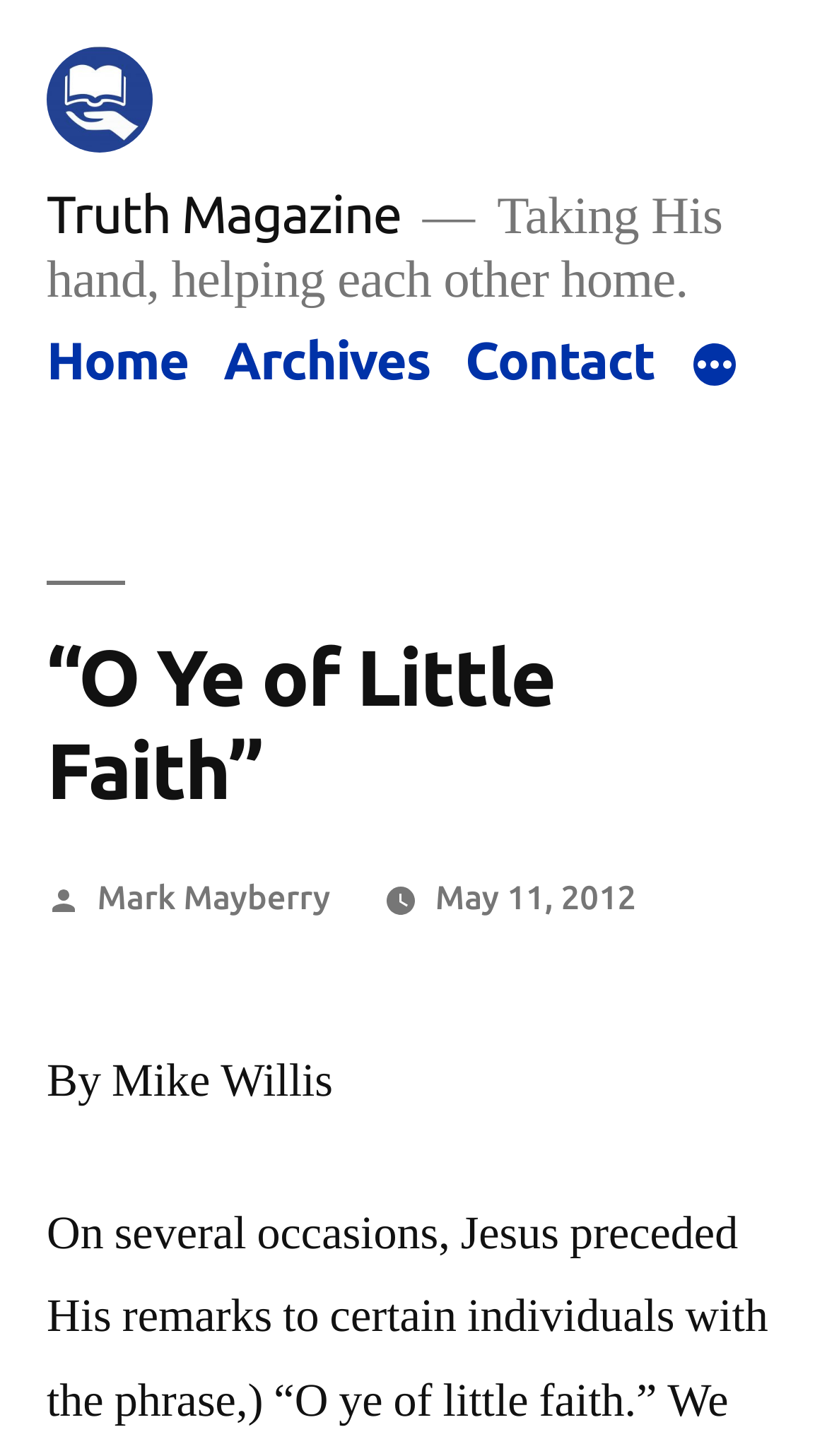Provide a brief response to the question using a single word or phrase: 
What is the name of the magazine?

Truth Magazine